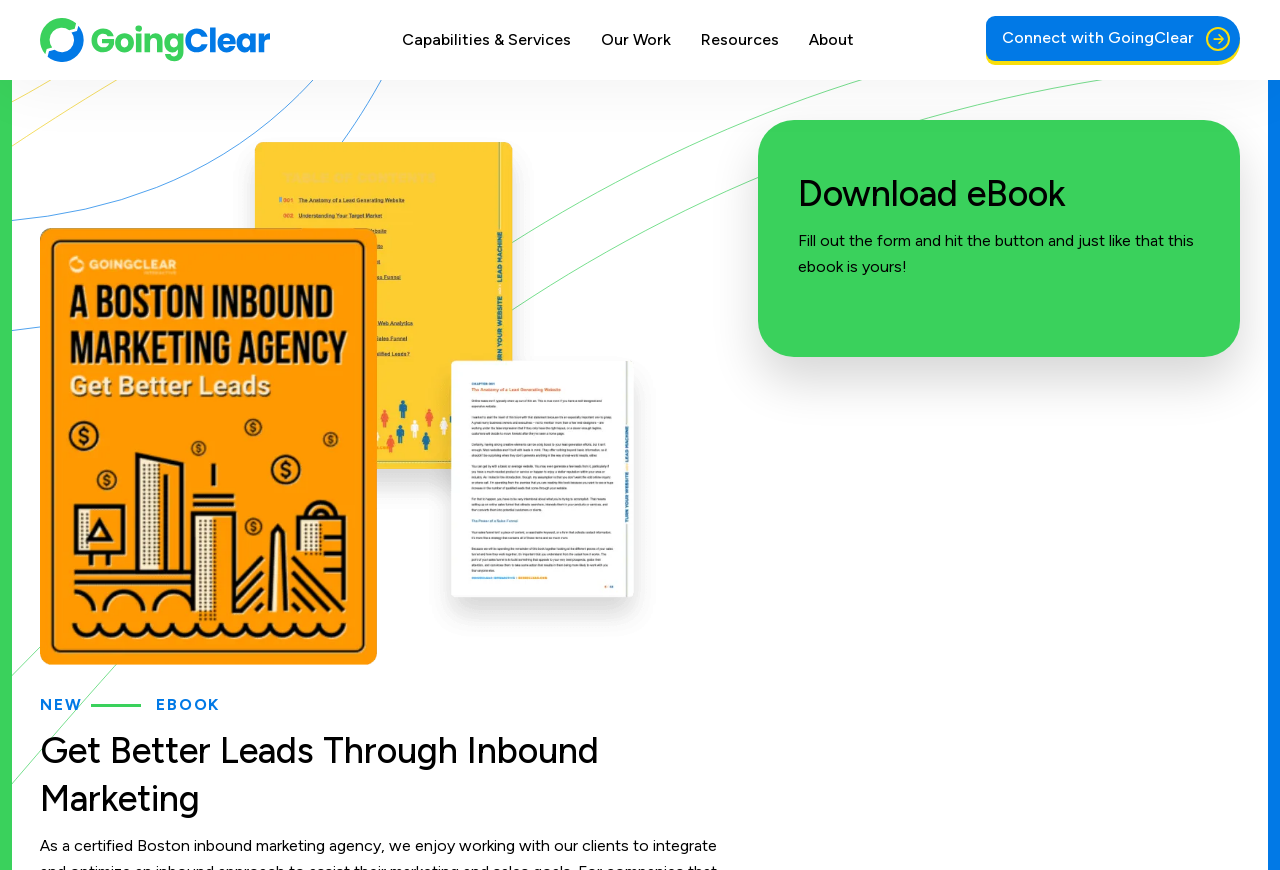What is required to get the eBook?
From the image, provide a succinct answer in one word or a short phrase.

Fill out the form